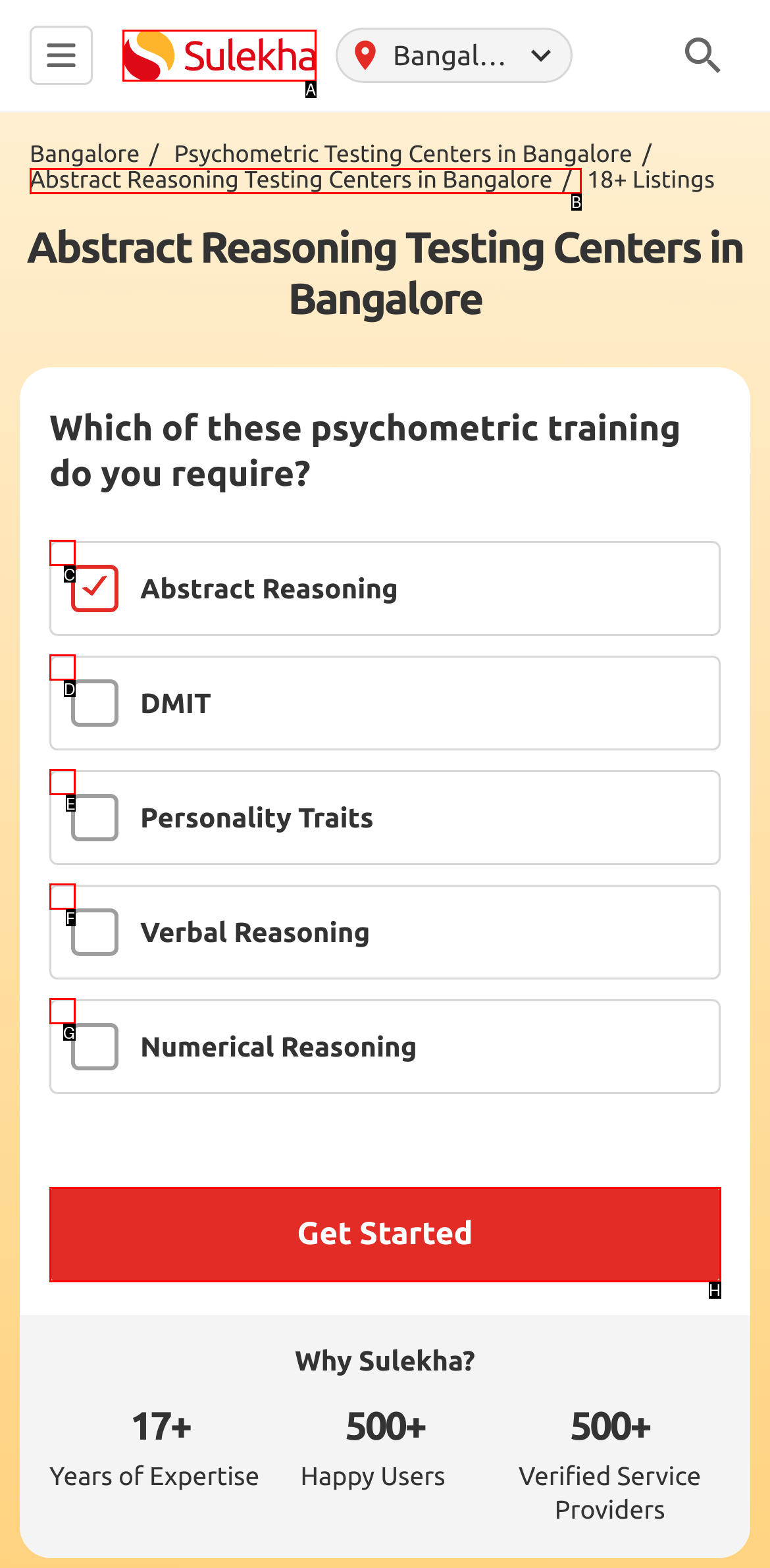Which HTML element among the options matches this description: parent_node: Bangalore title="Sulekha"? Answer with the letter representing your choice.

A